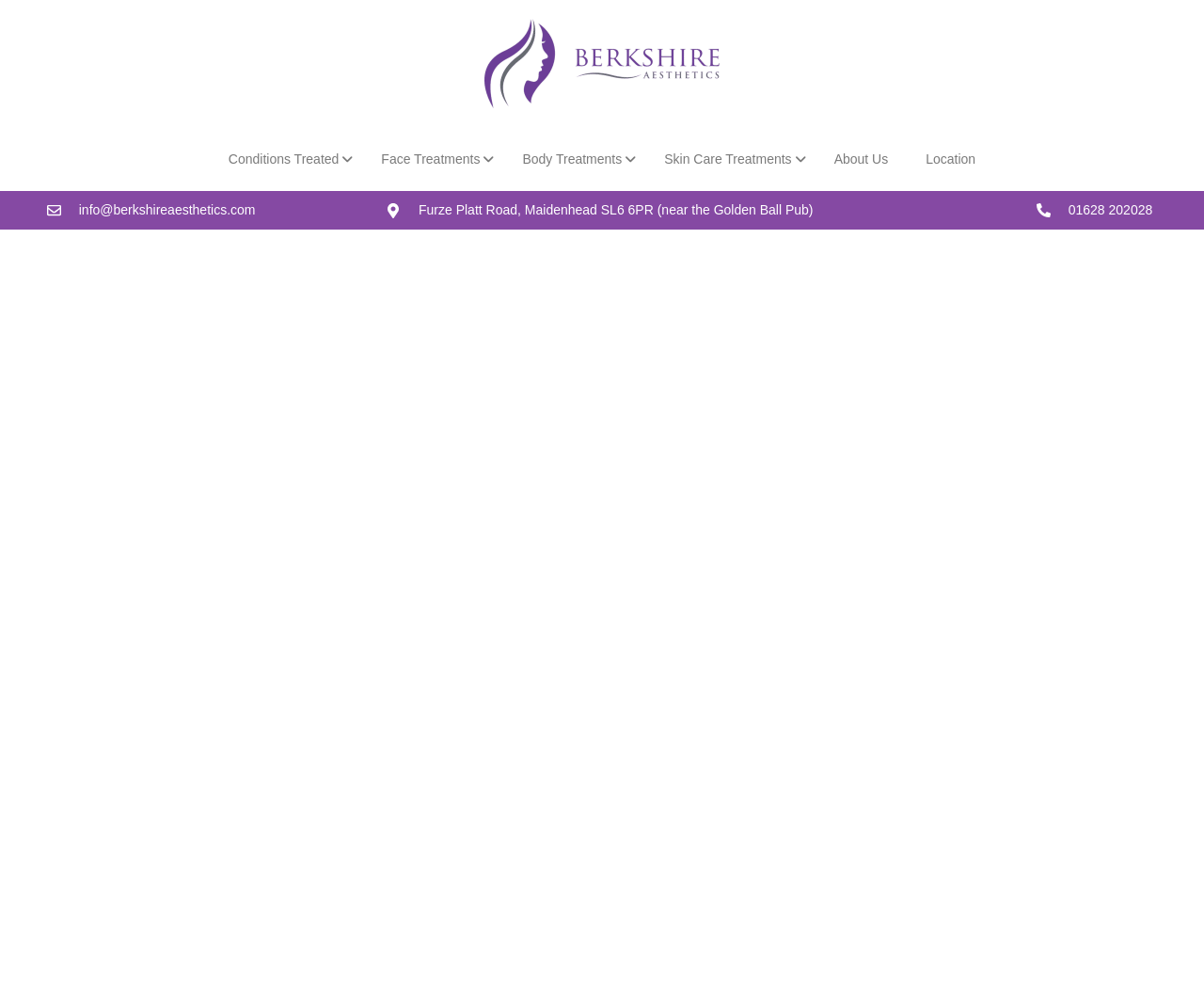Review the image closely and give a comprehensive answer to the question: What is the importance of vitamin D?

The answer can be found in the StaticText element with the text 'Vitamin D regulates the absorption of calcium and phosphorus which are important for healthy growth and development of bones and teeth. It also boosts our immune system function and just makes us feel better.' which is located in the middle of the webpage, explaining the importance of vitamin D.